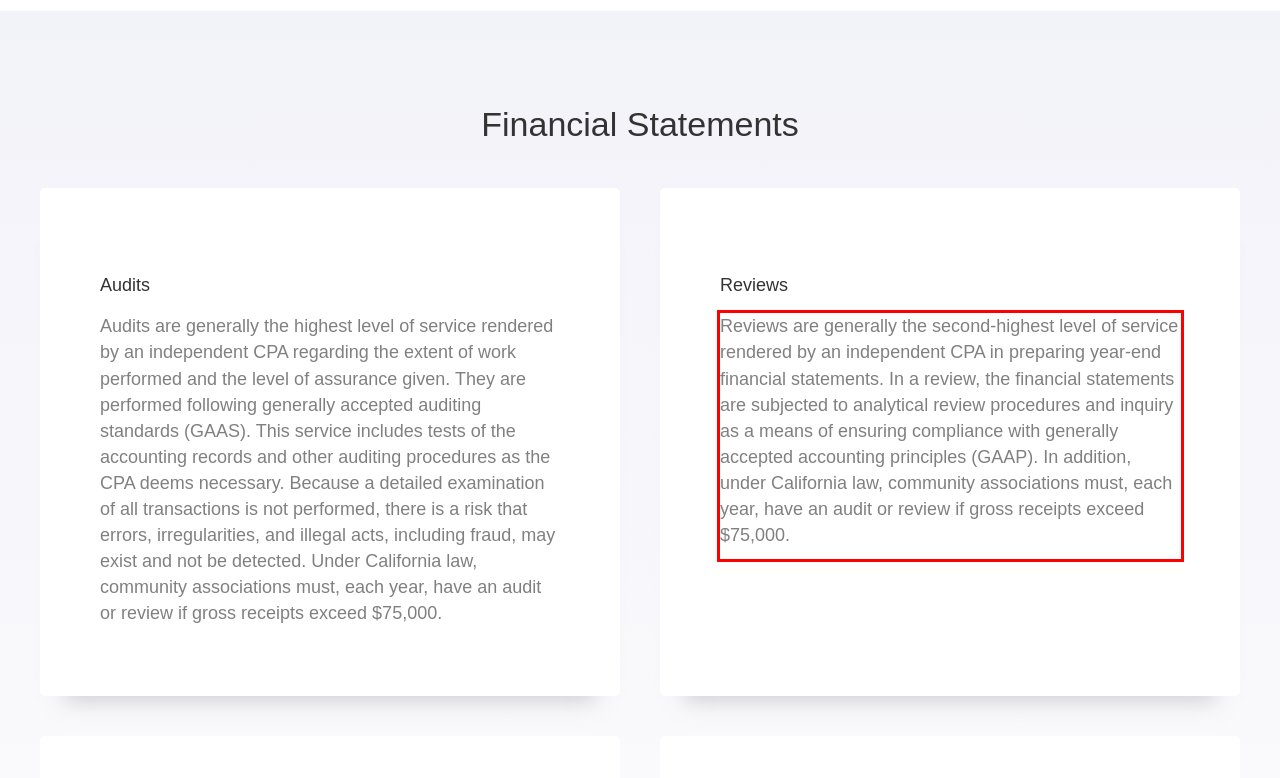You have a screenshot of a webpage with a UI element highlighted by a red bounding box. Use OCR to obtain the text within this highlighted area.

Reviews are generally the second-highest level of service rendered by an independent CPA in preparing year-end financial statements. In a review, the financial statements are subjected to analytical review procedures and inquiry as a means of ensuring compliance with generally accepted accounting principles (GAAP). In addition, under California law, community associations must, each year, have an audit or review if gross receipts exceed $75,000.